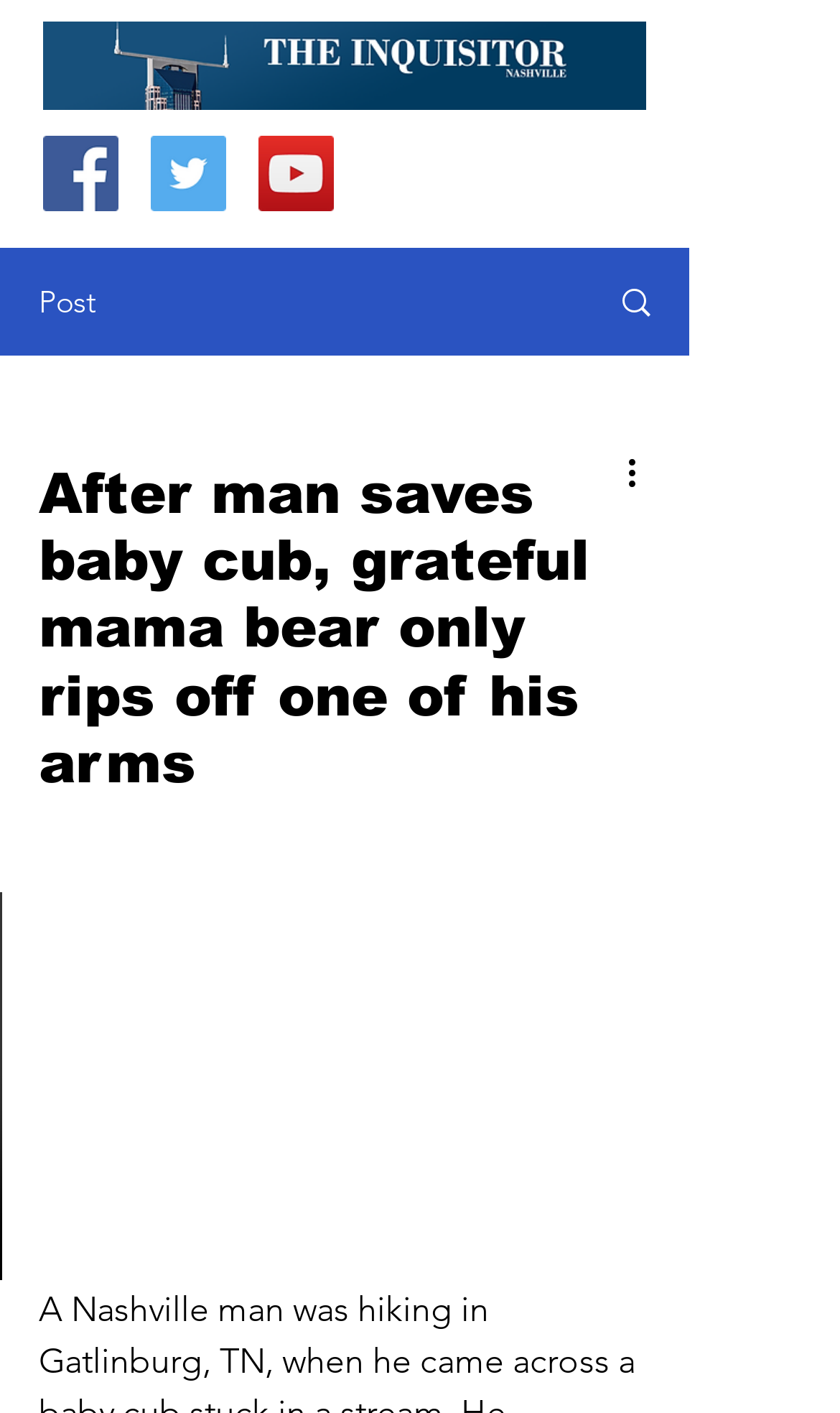What is the position of the navigation button?
Based on the visual content, answer with a single word or a brief phrase.

Top right